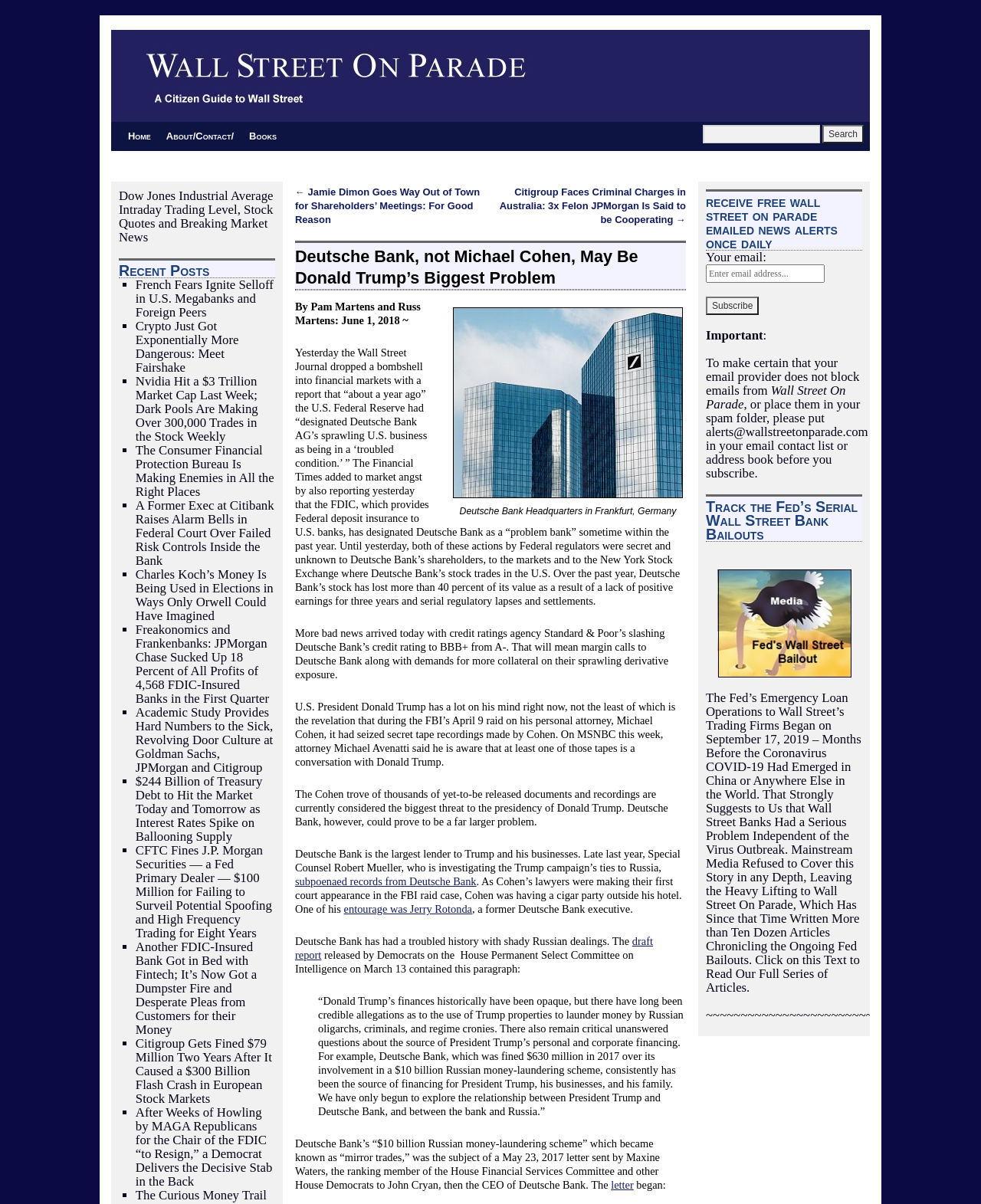What is the name of the president mentioned in the article?
Refer to the image and give a detailed answer to the question.

The article mentions Donald Trump as the U.S. President who has a lot on his mind right now, not the least of which is the revelation that during the FBI's April 9 raid on his personal attorney, Michael Cohen, it had seized secret tape recordings made by Cohen.